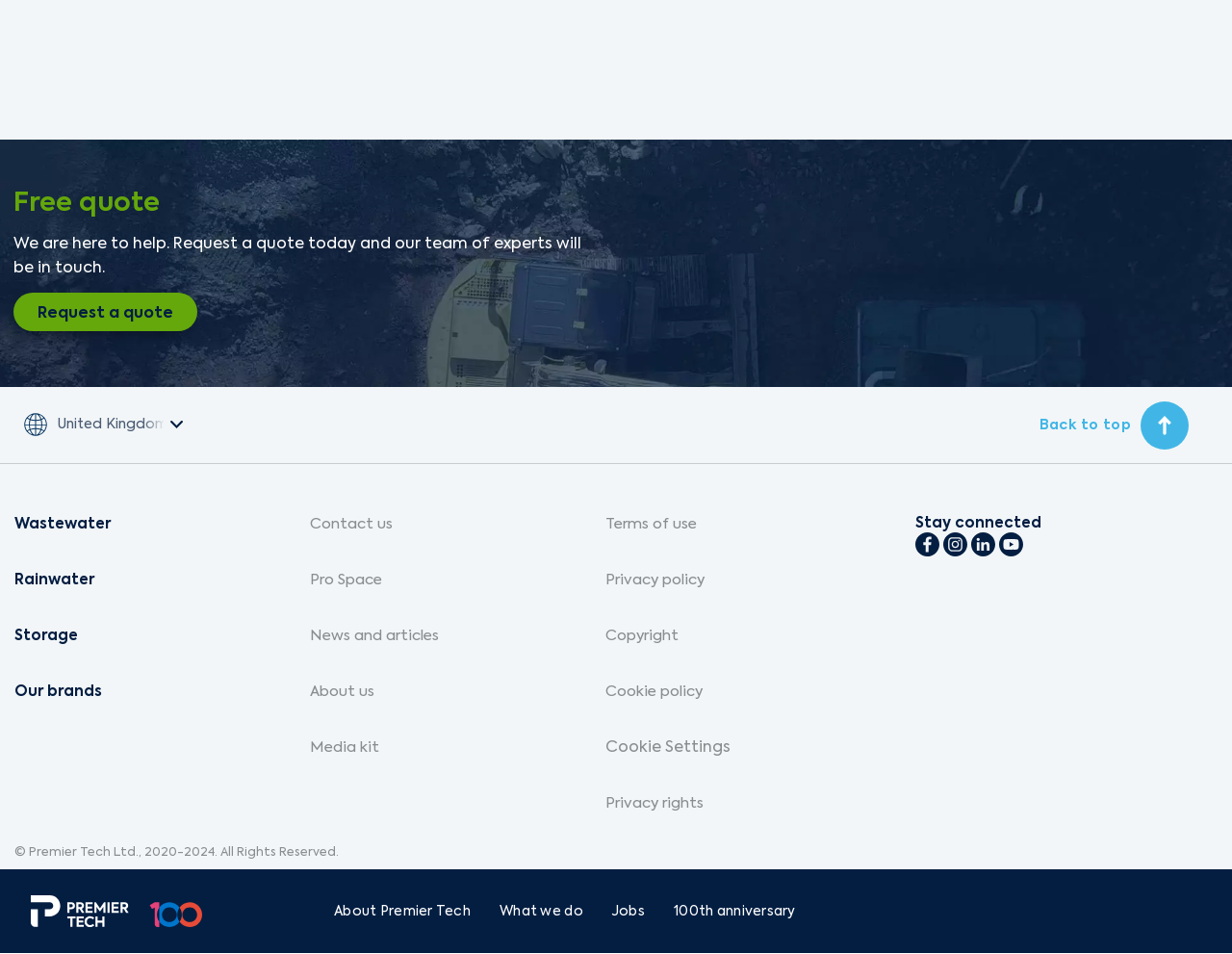What social media platforms does the company have a presence on?
Examine the image and provide an in-depth answer to the question.

The links to social media platforms are listed together, including Facebook, Instagram, LinkedIn, and Youtube. This suggests that the company has a presence on these platforms.